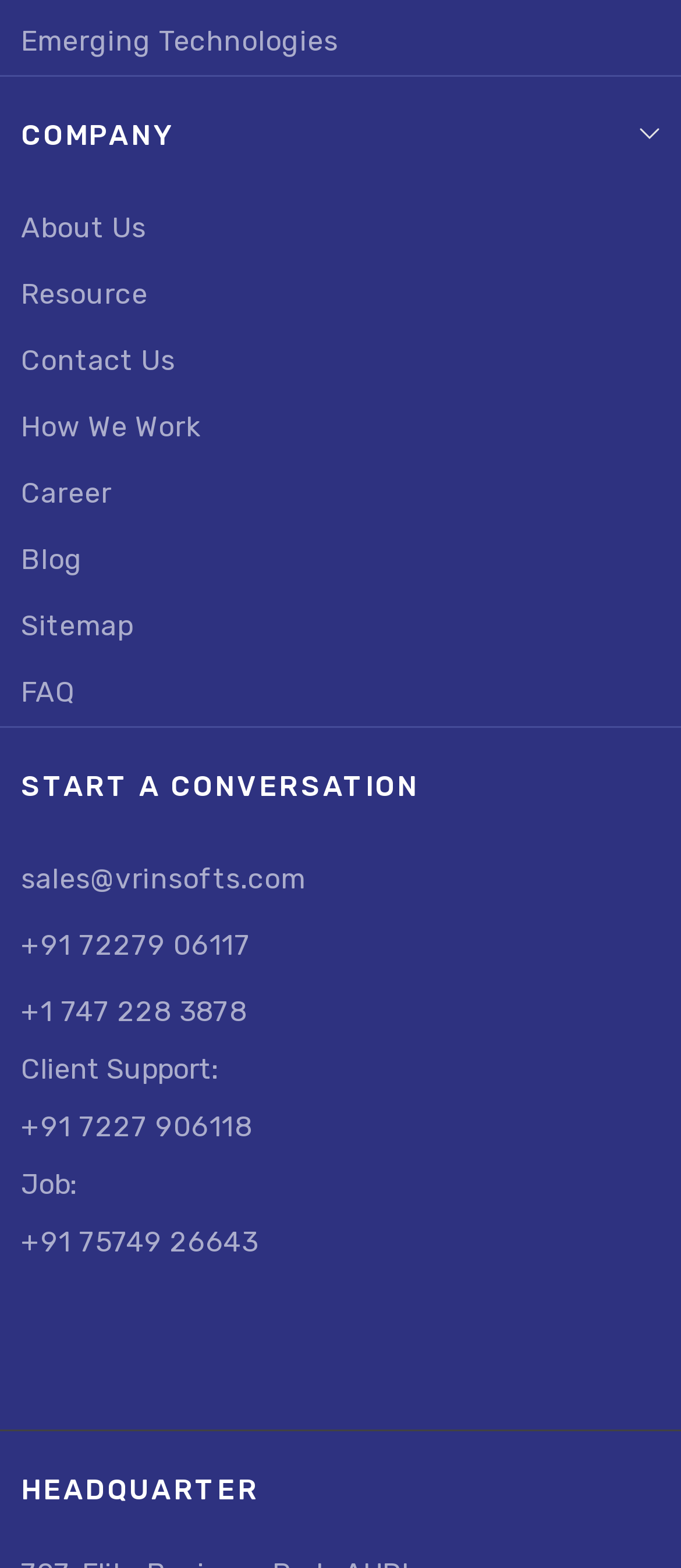Respond with a single word or phrase:
What is the company's headquarters?

HEADQUARTER